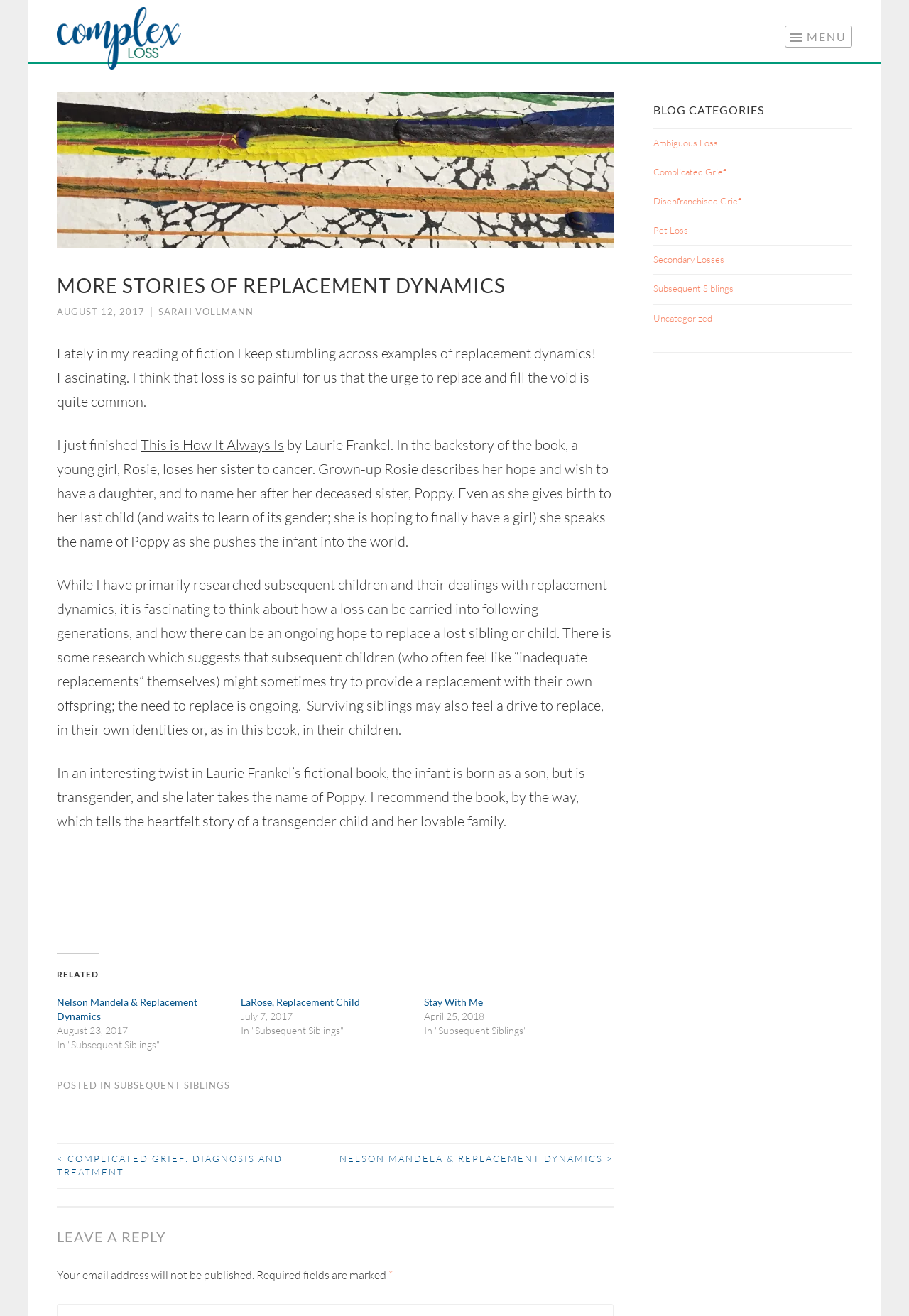Answer in one word or a short phrase: 
What is the category of the blog post?

Subsequent Siblings